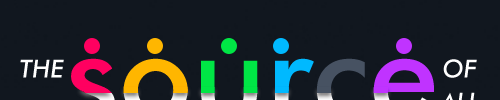What is the purpose of the logo's design?
Using the visual information from the image, give a one-word or short-phrase answer.

To invite viewers